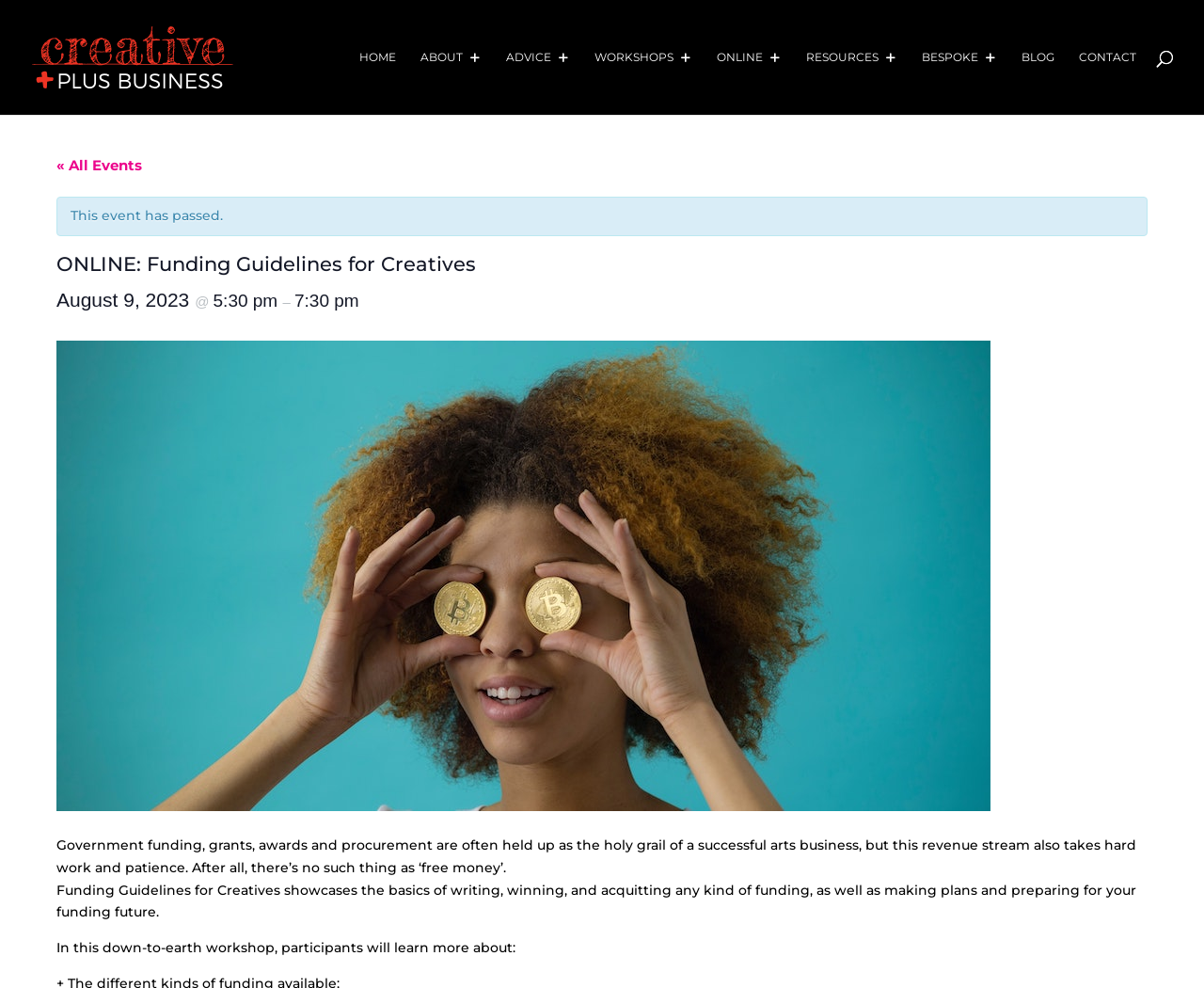Identify the bounding box coordinates for the element you need to click to achieve the following task: "go to home page". The coordinates must be four float values ranging from 0 to 1, formatted as [left, top, right, bottom].

[0.298, 0.051, 0.329, 0.116]